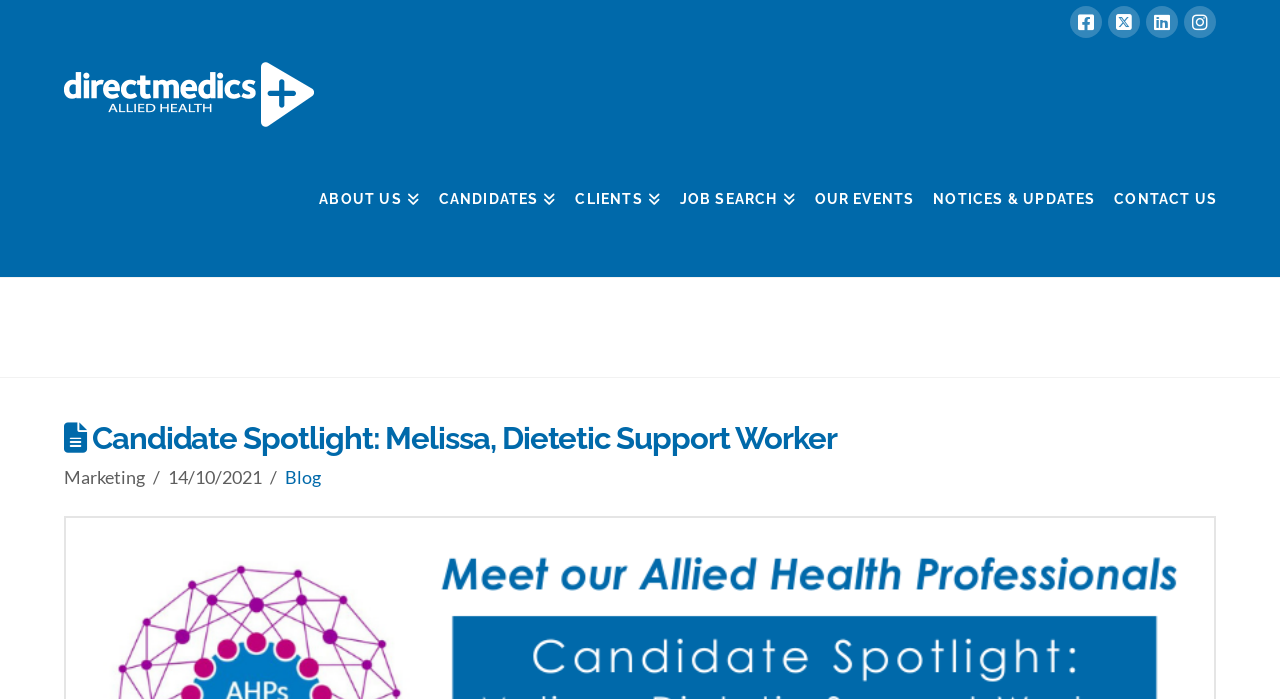Bounding box coordinates are to be given in the format (top-left x, top-left y, bottom-right x, bottom-right y). All values must be floating point numbers between 0 and 1. Provide the bounding box coordinate for the UI element described as: About Us

[0.242, 0.182, 0.335, 0.396]